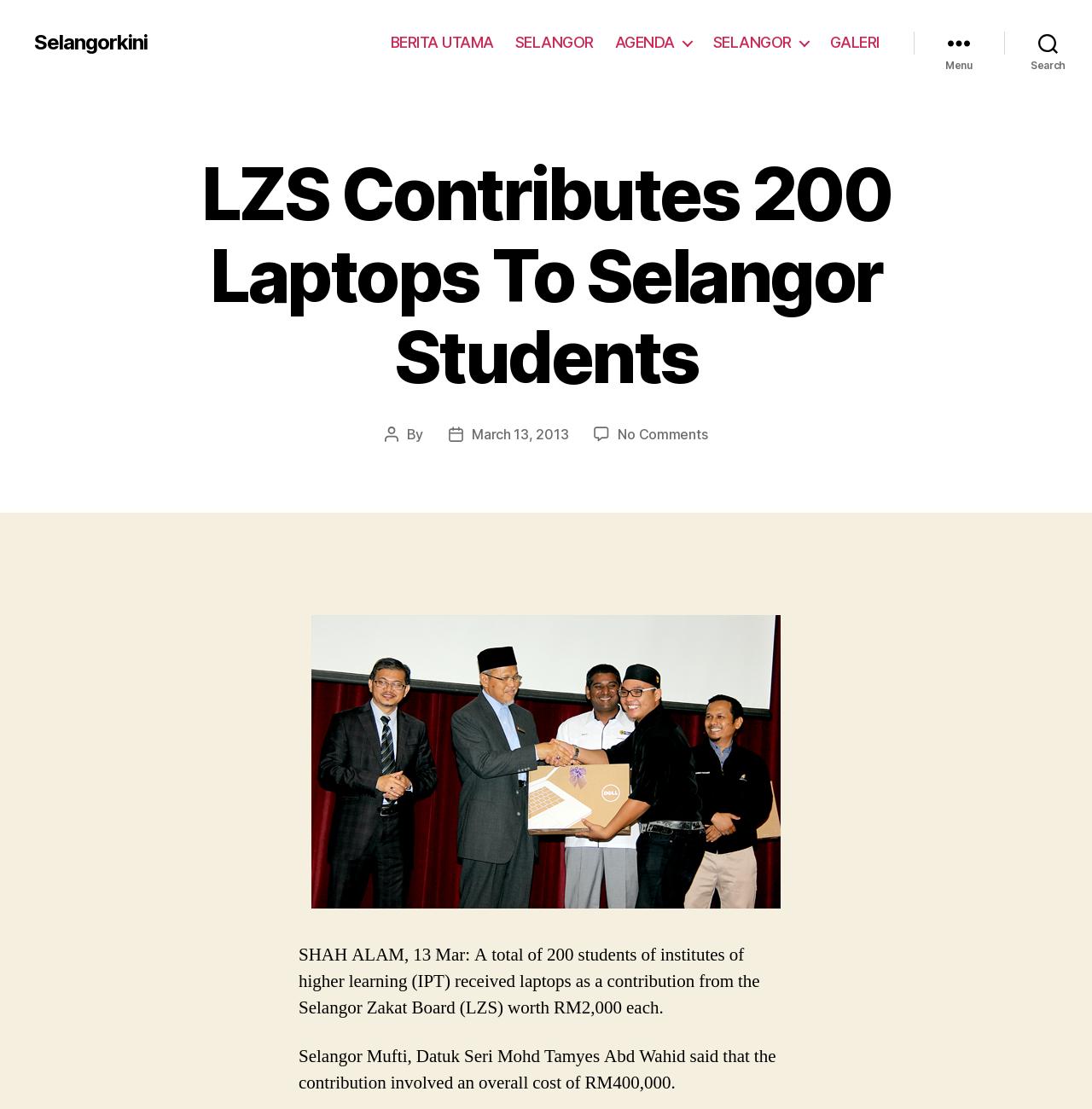Based on the element description BERITA UTAMA, identify the bounding box of the UI element in the given webpage screenshot. The coordinates should be in the format (top-left x, top-left y, bottom-right x, bottom-right y) and must be between 0 and 1.

[0.358, 0.03, 0.452, 0.047]